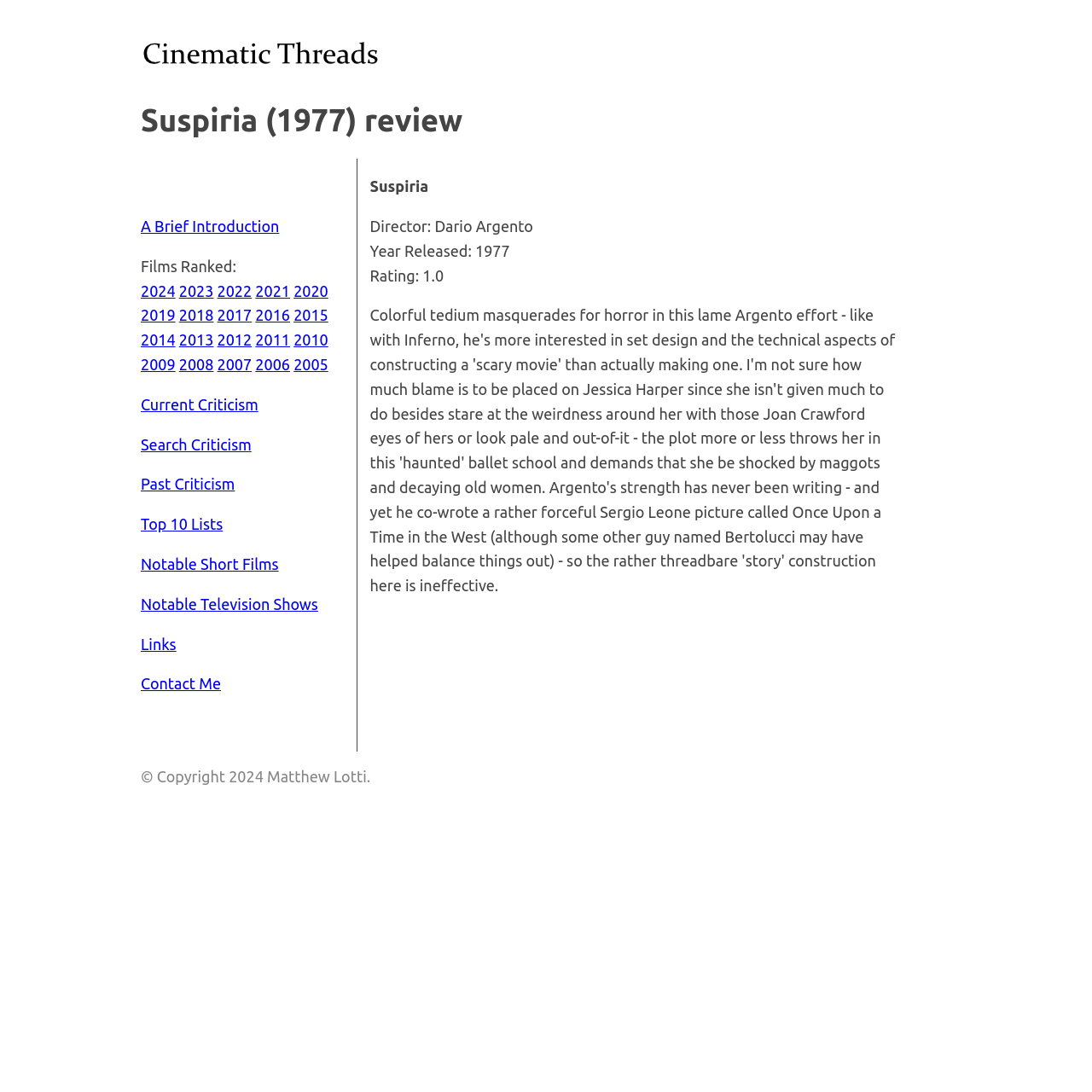Construct a comprehensive description capturing every detail on the webpage.

The webpage is a film review page for the 1977 movie "Suspiria" directed by Dario Argento. At the top left corner, there is a logo of "Cinematic Threads" with a link to the website's homepage. Next to the logo, there is a heading that displays the title of the review, "Suspiria (1977) review". 

Below the heading, there is a brief introduction section, followed by a "Films Ranked" section that lists years from 2024 to 2005 as links. These links are arranged in a grid-like structure, with five links per row.

On the right side of the page, there is a section that displays information about the film, including the title "Suspiria", the director's name, the year of release, and a rating of 1.0.

At the bottom of the page, there are several links to other sections of the website, including "Current Criticism", "Search Criticism", "Past Criticism", "Top 10 Lists", "Notable Short Films", "Notable Television Shows", "Links", and "Contact Me". 

Finally, at the very bottom of the page, there is a copyright notice that reads "© Copyright 2024 Matthew Lotti."